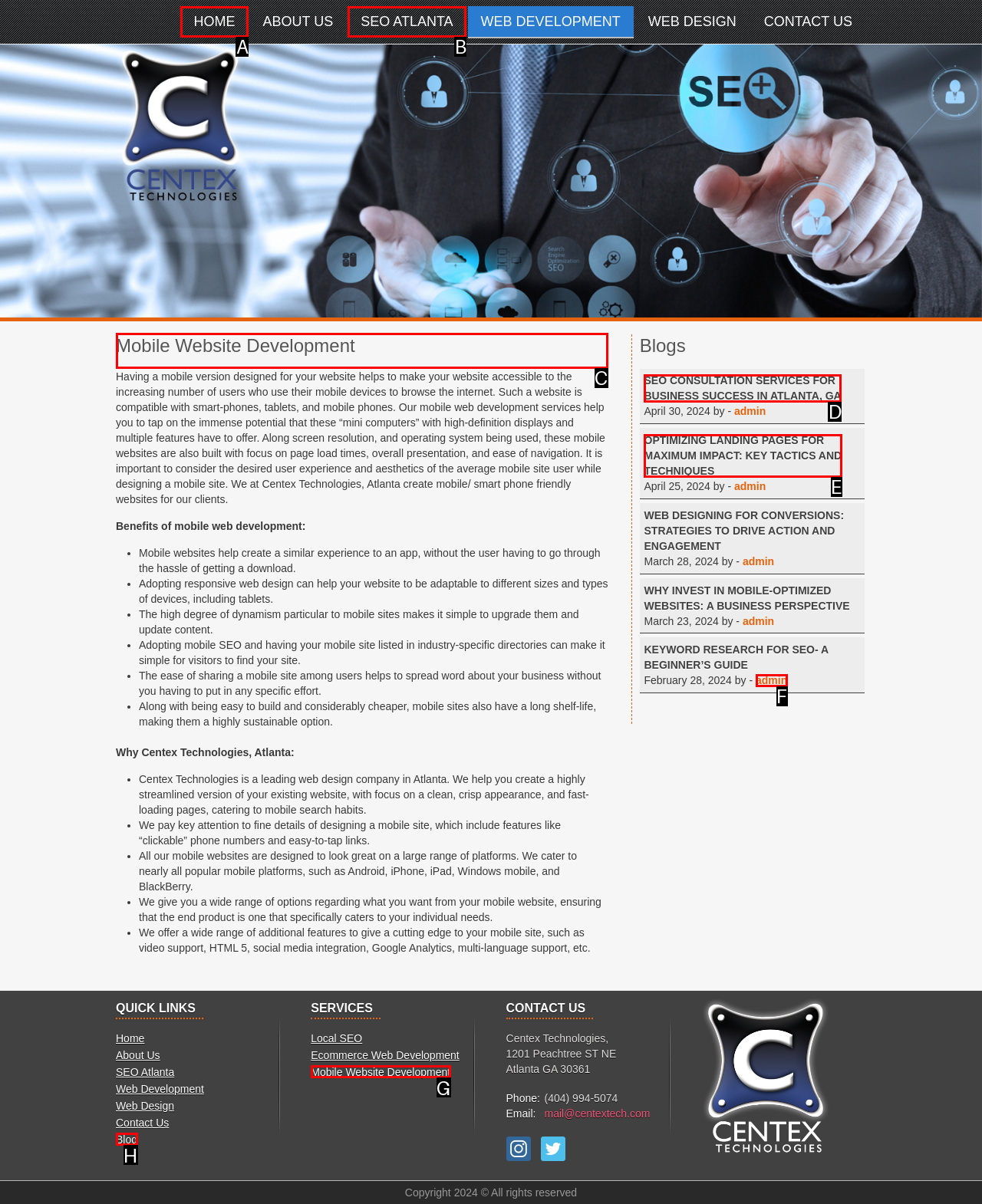Determine which HTML element I should select to execute the task: Follow the link to Group Processes
Reply with the corresponding option's letter from the given choices directly.

None